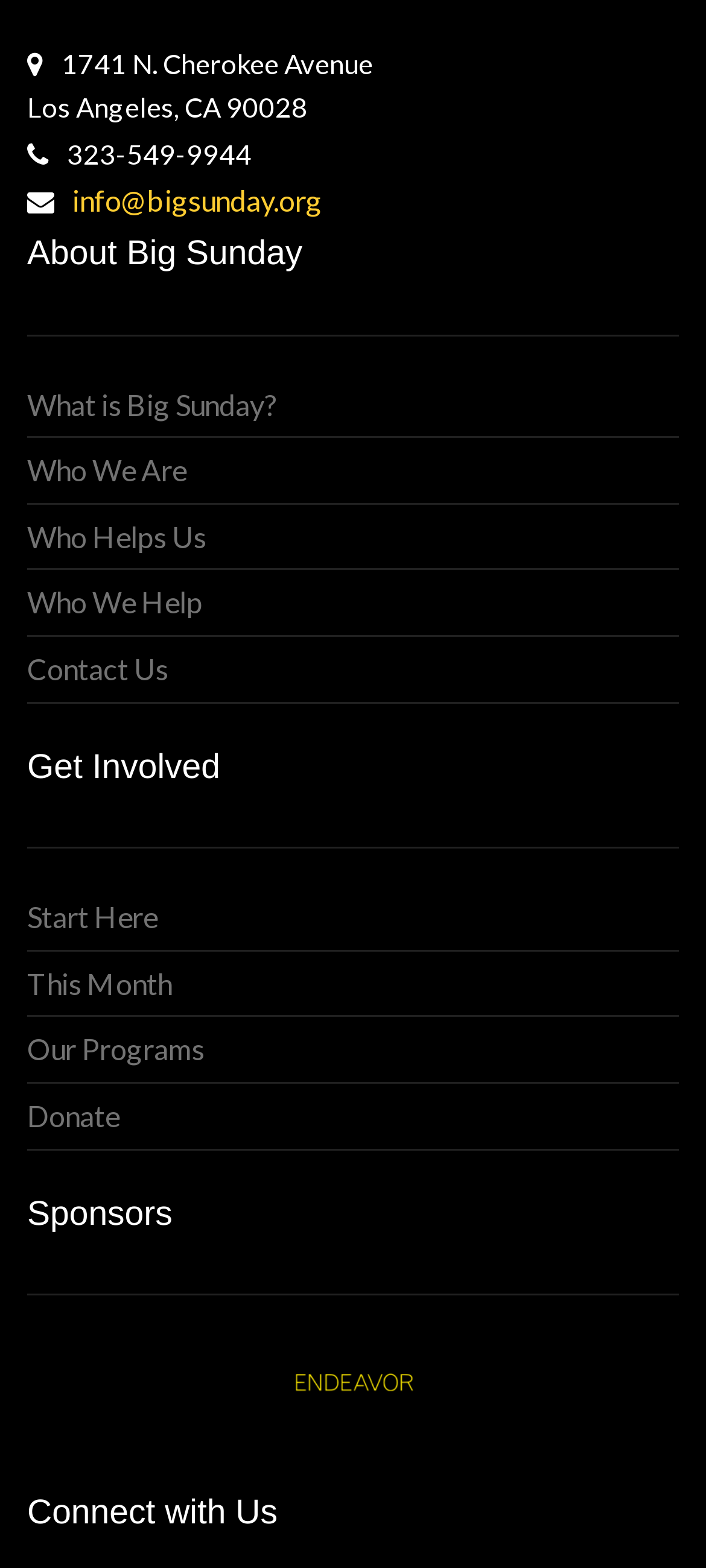Answer in one word or a short phrase: 
What is the address of Big Sunday?

1741 N. Cherokee Avenue, Los Angeles, CA 90028